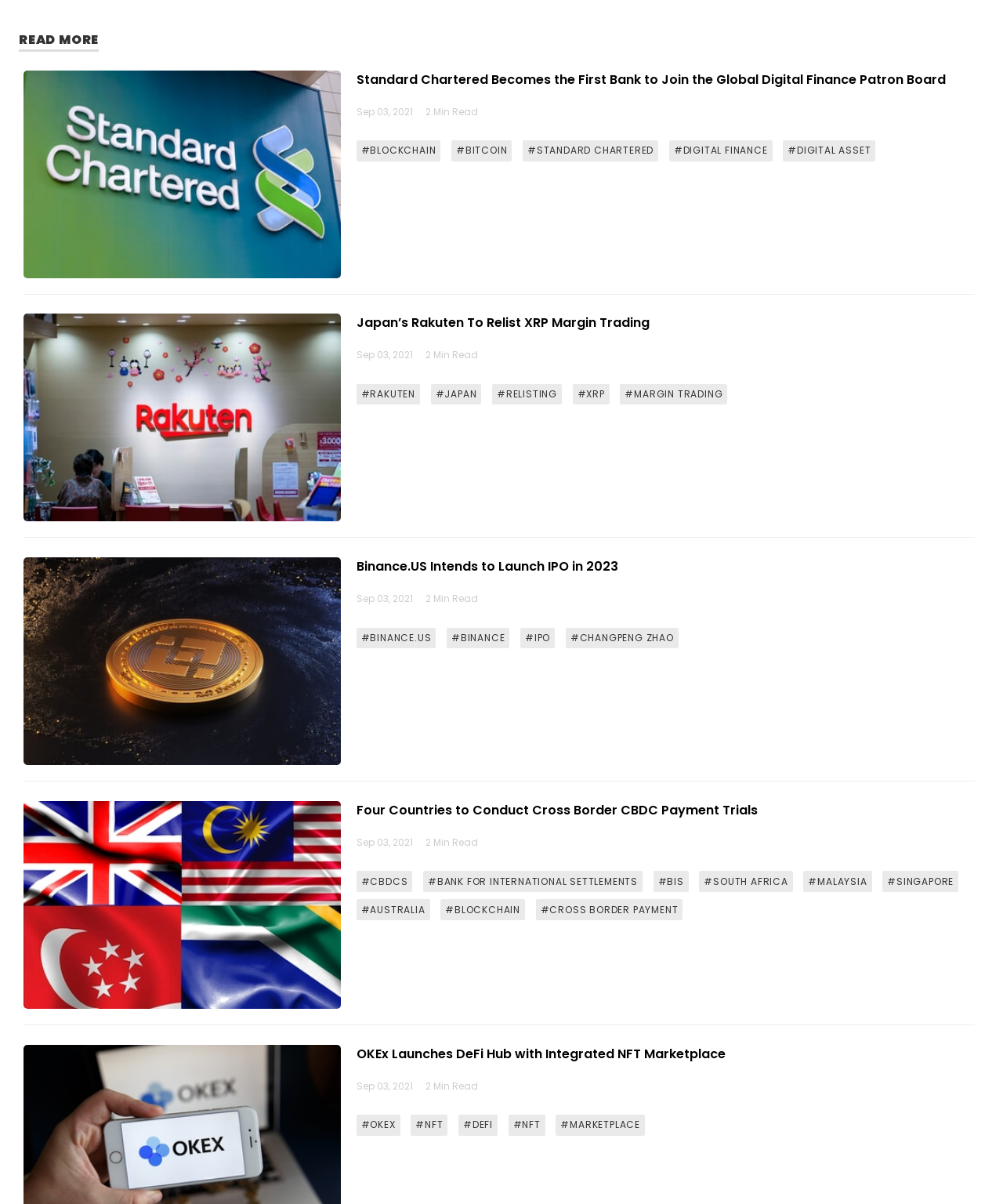Please determine the bounding box coordinates of the area that needs to be clicked to complete this task: 'Learn more about Binance.US intending to launch IPO in 2023'. The coordinates must be four float numbers between 0 and 1, formatted as [left, top, right, bottom].

[0.355, 0.463, 0.616, 0.478]